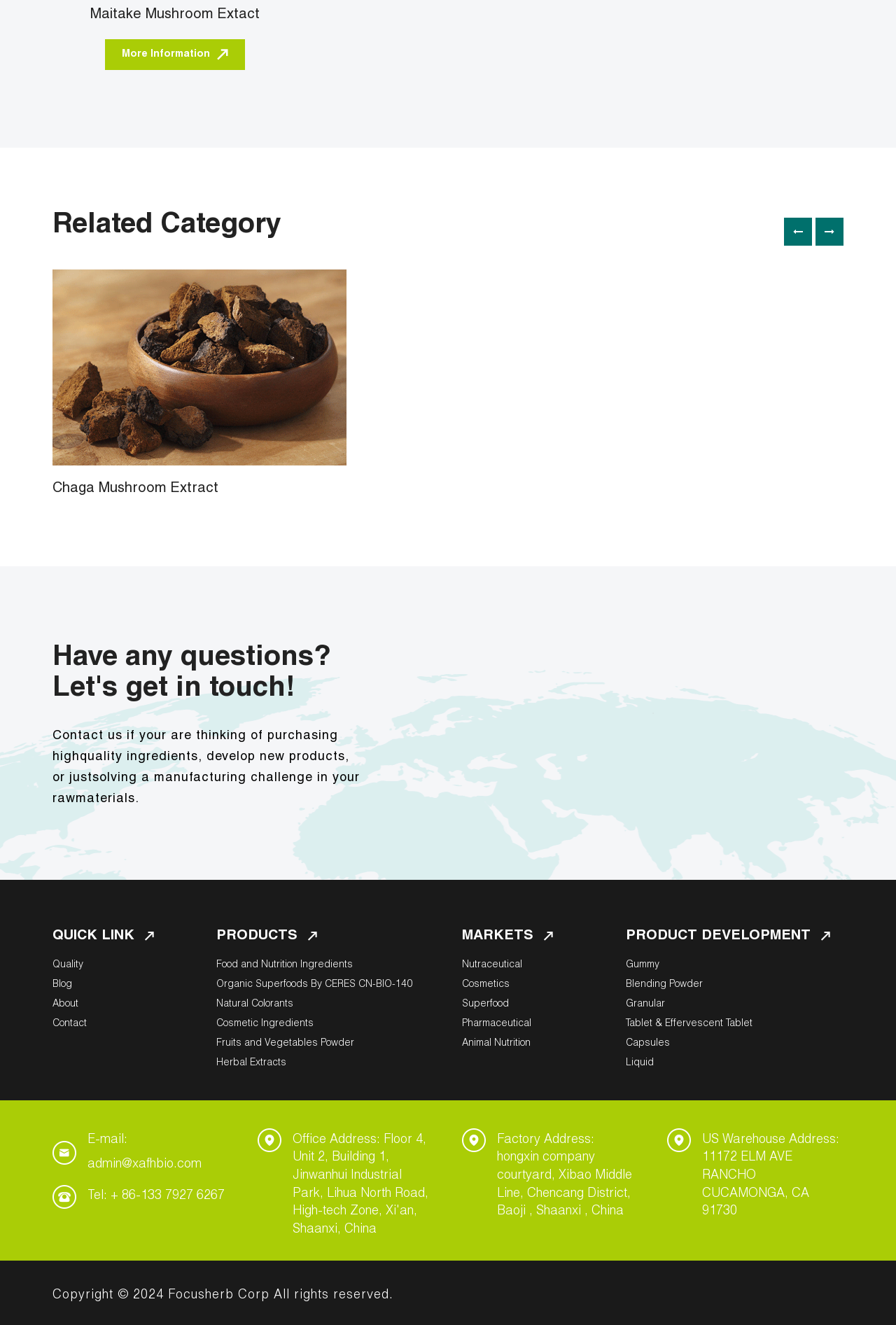What type of products does the company offer?
Please answer using one word or phrase, based on the screenshot.

Food and Nutrition Ingredients